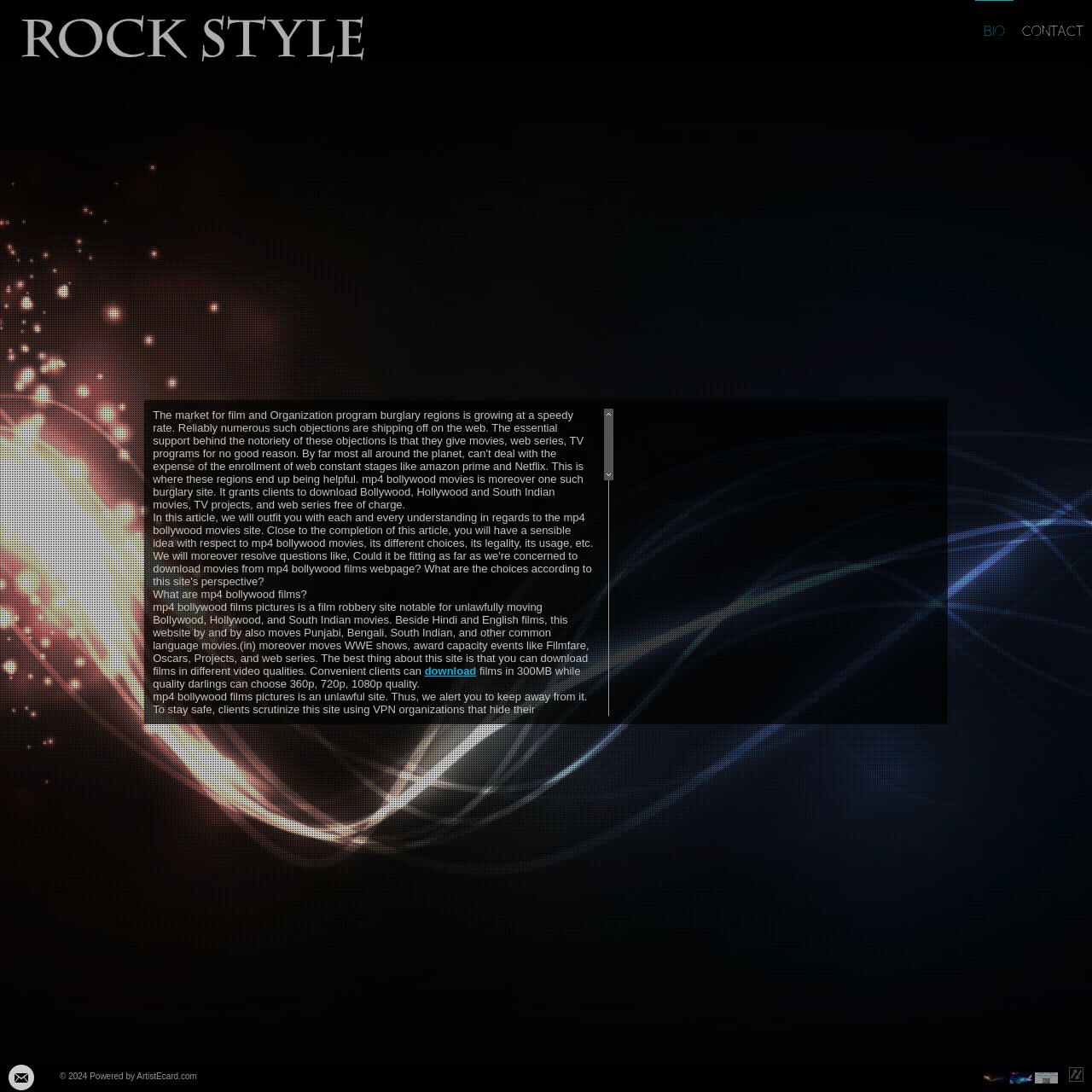What is the fundamental space of mp4 bollywood films?
Refer to the image and provide a one-word or short phrase answer.

seriesmack.com